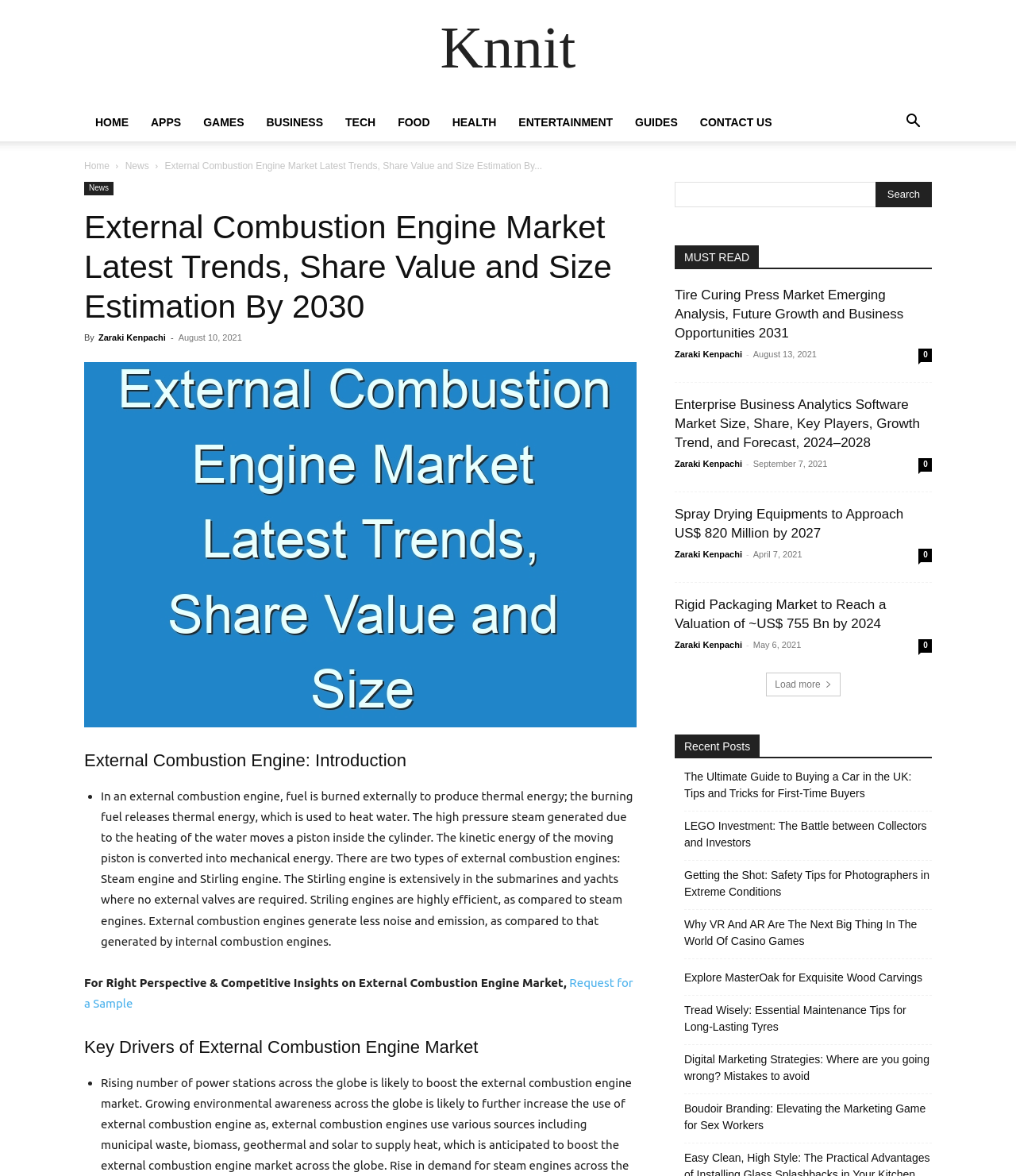What are the two types of external combustion engines mentioned on this webpage?
Answer the question with a thorough and detailed explanation.

The webpage content explicitly mentions that there are two types of external combustion engines: Steam engine and Stirling engine, with Stirling engine being extensively used in submarines and yachts.